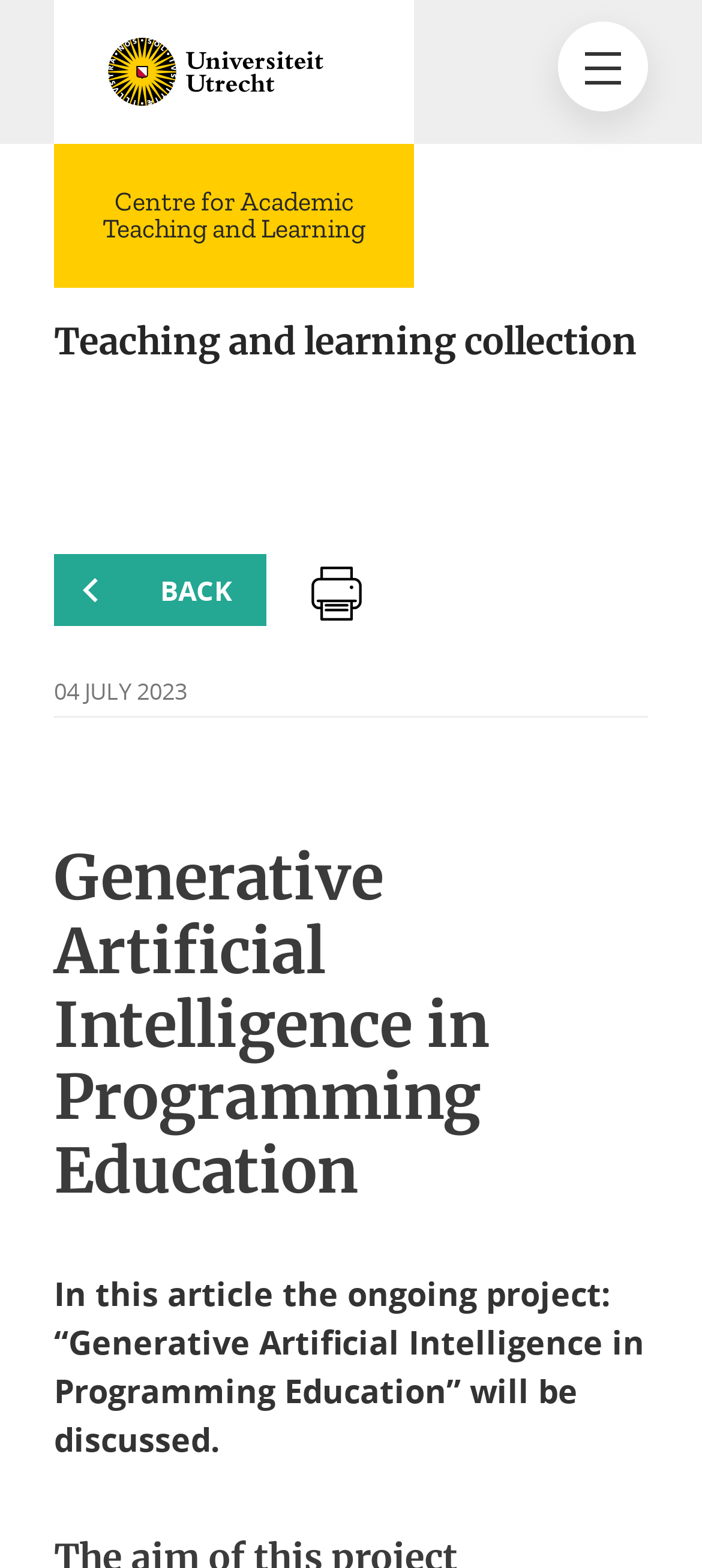Could you locate the bounding box coordinates for the section that should be clicked to accomplish this task: "Go to Societal Engagement".

[0.344, 0.855, 0.613, 0.921]